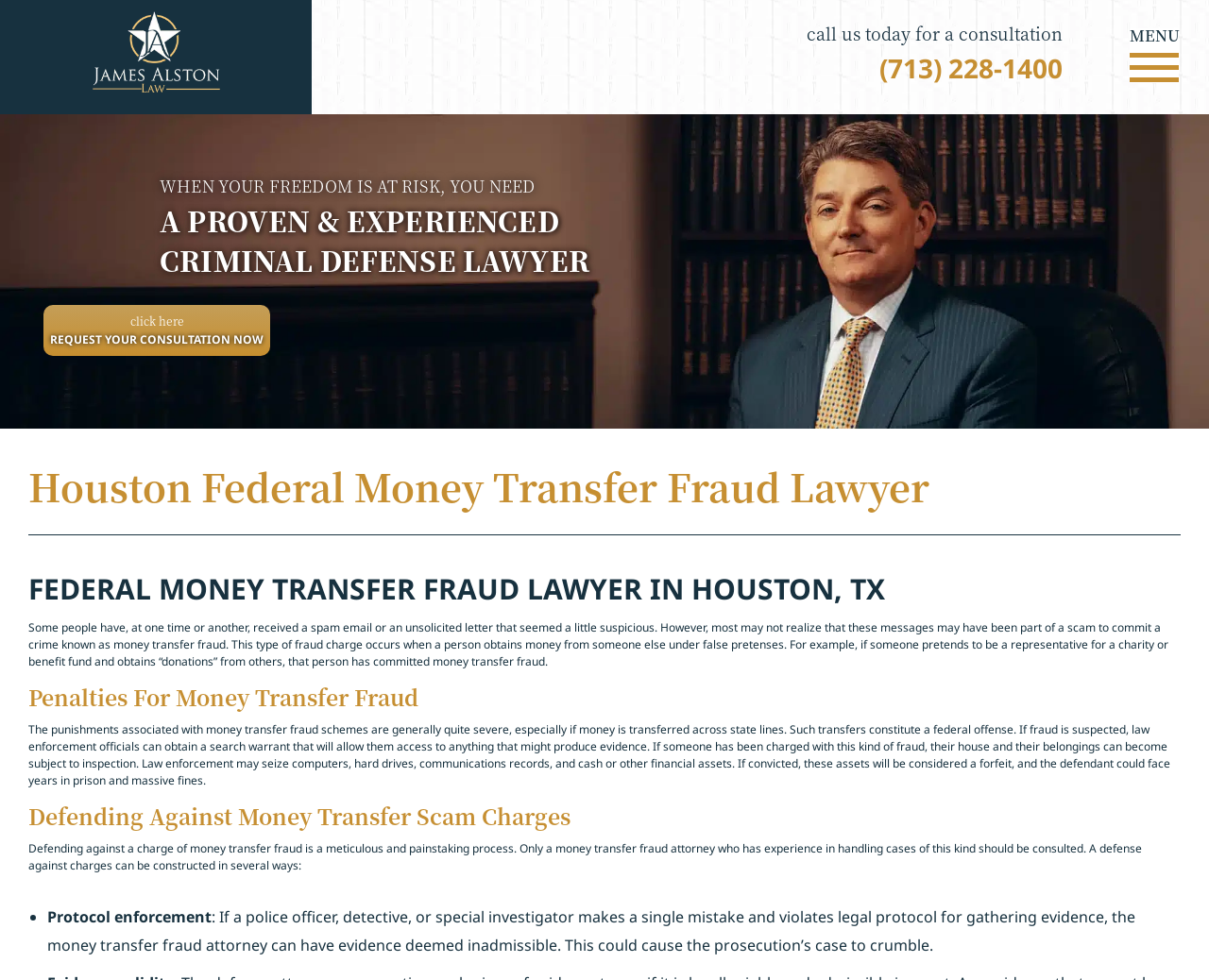Please extract the primary headline from the webpage.

Houston Federal Money Transfer Fraud Lawyer